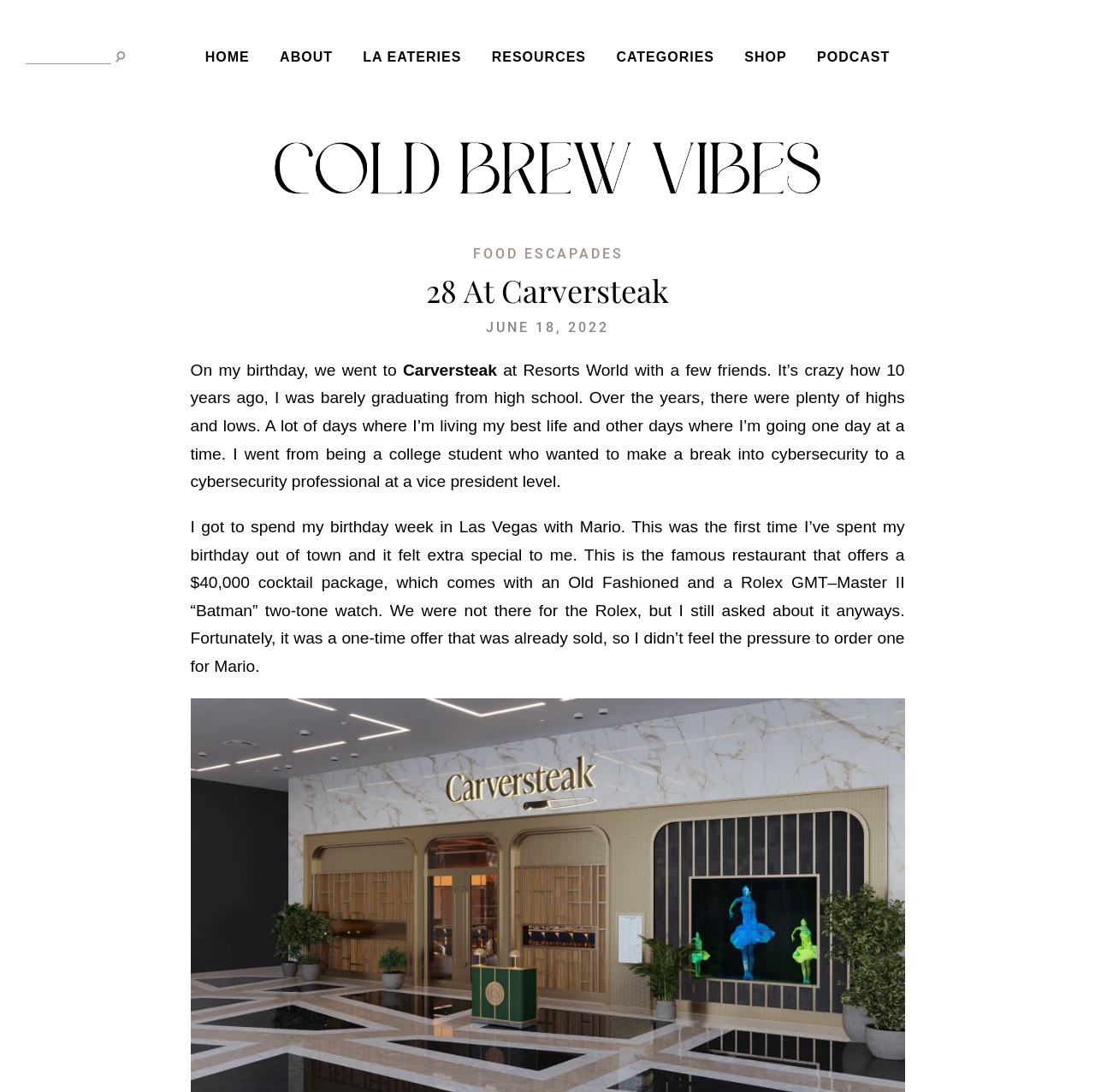Could you identify the text that serves as the heading for this webpage?

28 At Carversteak